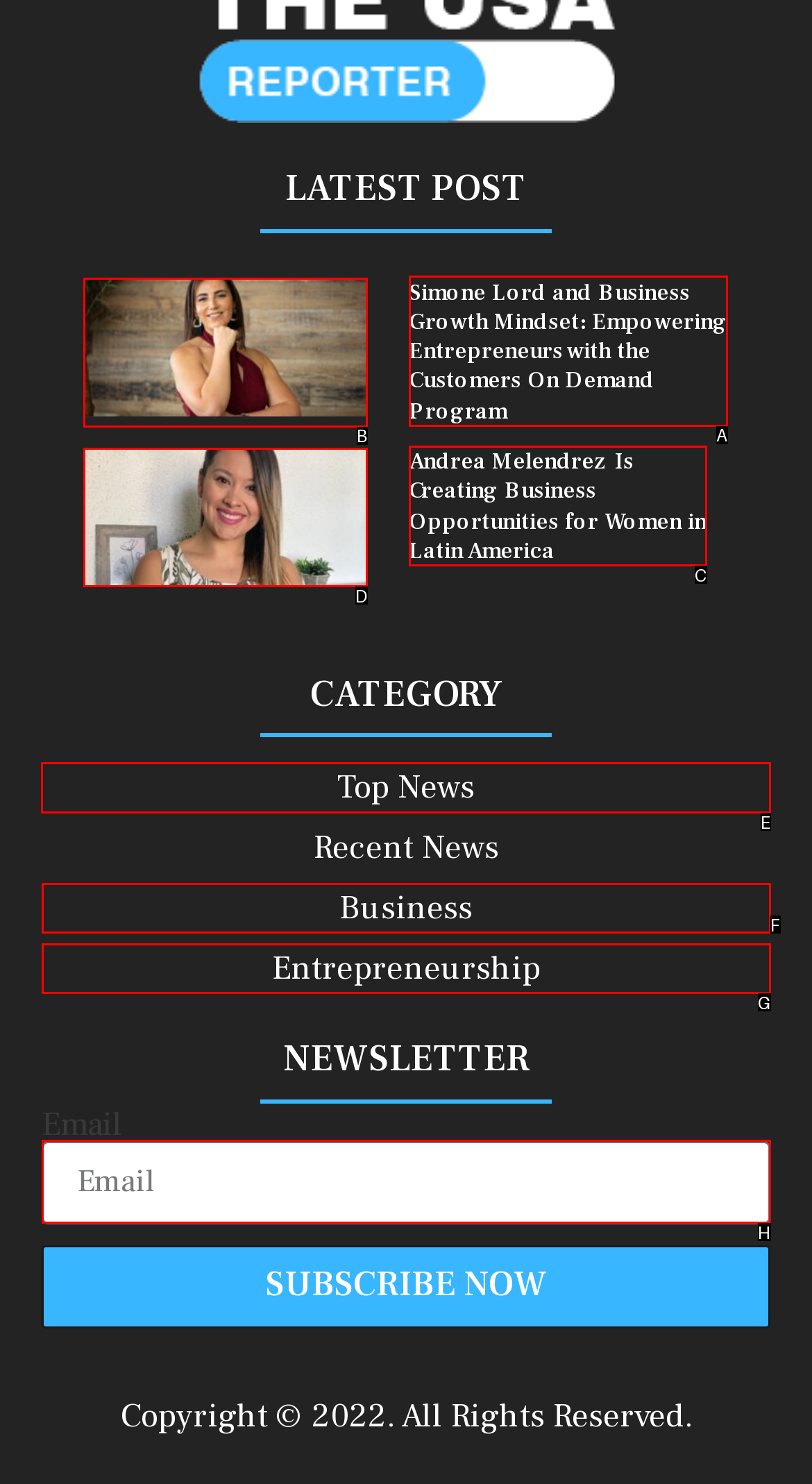Which HTML element should be clicked to complete the following task: browse top news?
Answer with the letter corresponding to the correct choice.

E